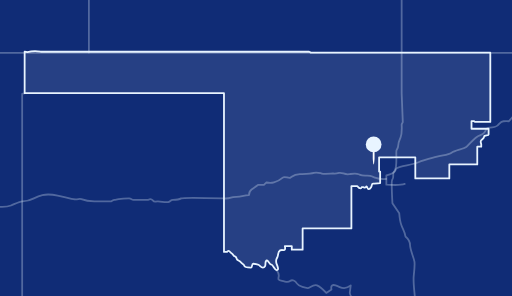Provide a thorough description of the image.

The image depicts a simplified map of Oklahoma, prominently featuring the state outline against a blue background. A highlight indicates a specific location within Oklahoma, which is likely related to Congressman Frank Lucas’s office. The visual serves to provide geographical context, potentially in the context of his representation in Congress or local events, emphasizing the importance of this area to his constituency. The map's clean design ensures easy identification of the highlighted region, making it a useful tool for understanding the geographic focus of his political work and community engagement.